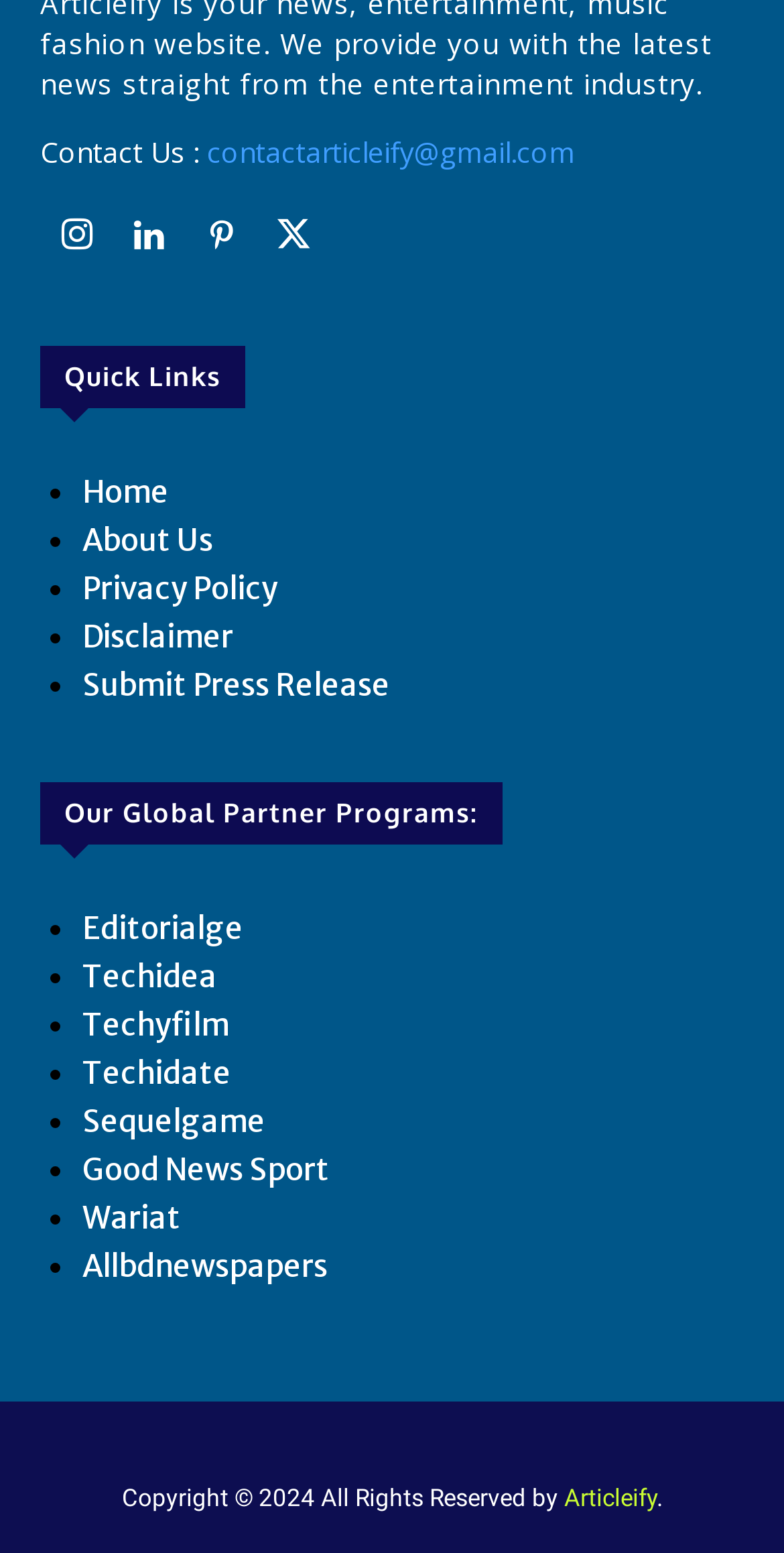Identify the coordinates of the bounding box for the element described below: "Good News Sport". Return the coordinates as four float numbers between 0 and 1: [left, top, right, bottom].

[0.105, 0.74, 0.421, 0.765]